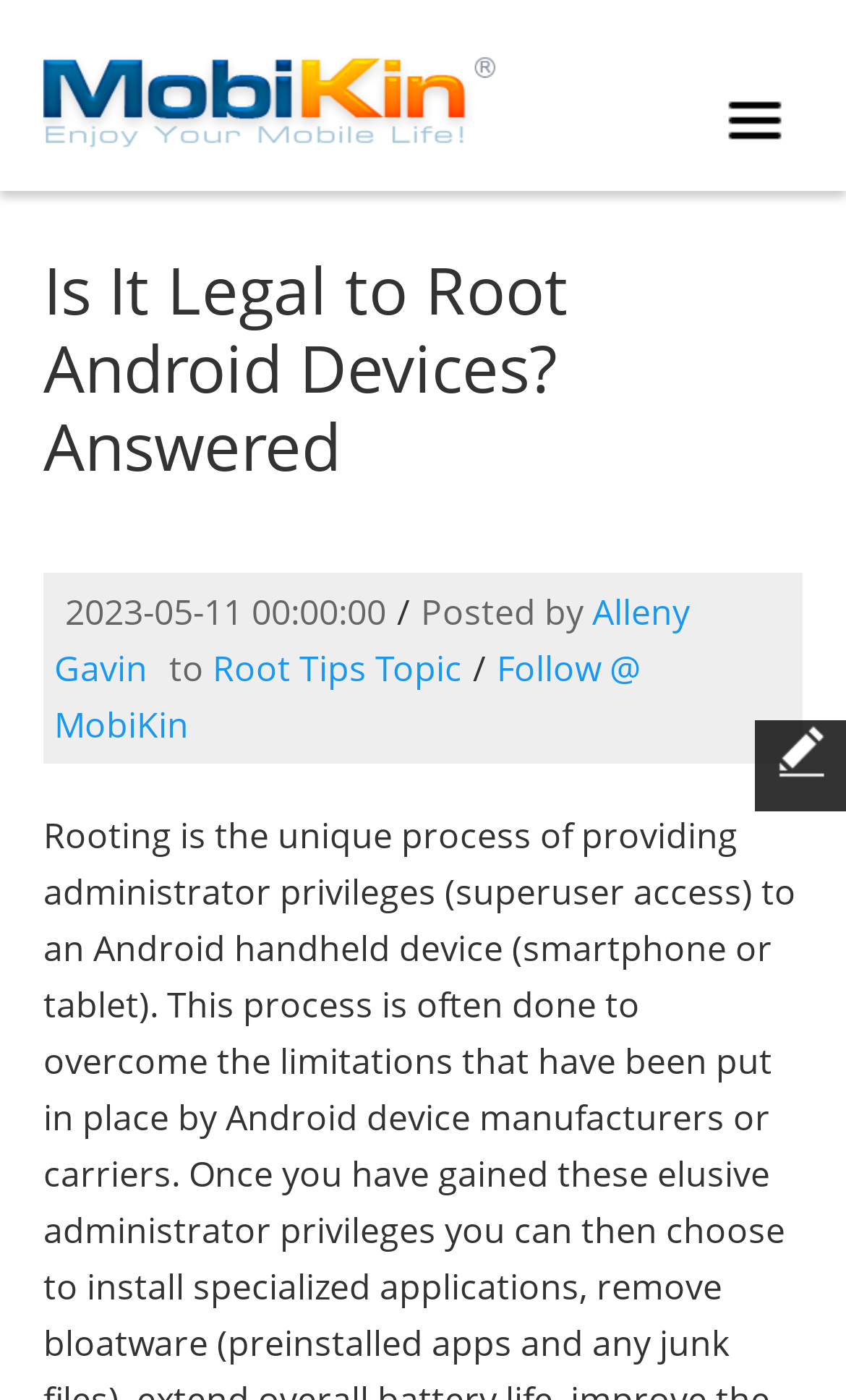What is the name of the website or company?
Using the image, answer in one word or phrase.

MobiKin